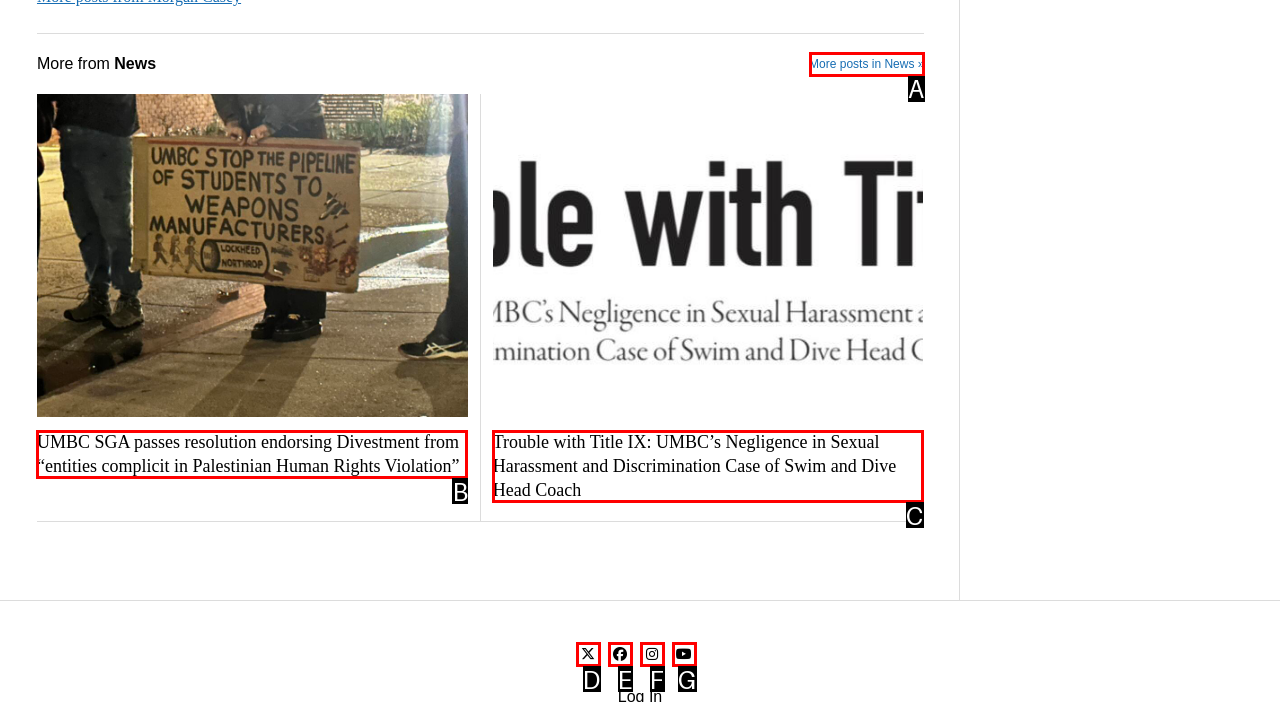Based on the description INFO, identify the most suitable HTML element from the options. Provide your answer as the corresponding letter.

None